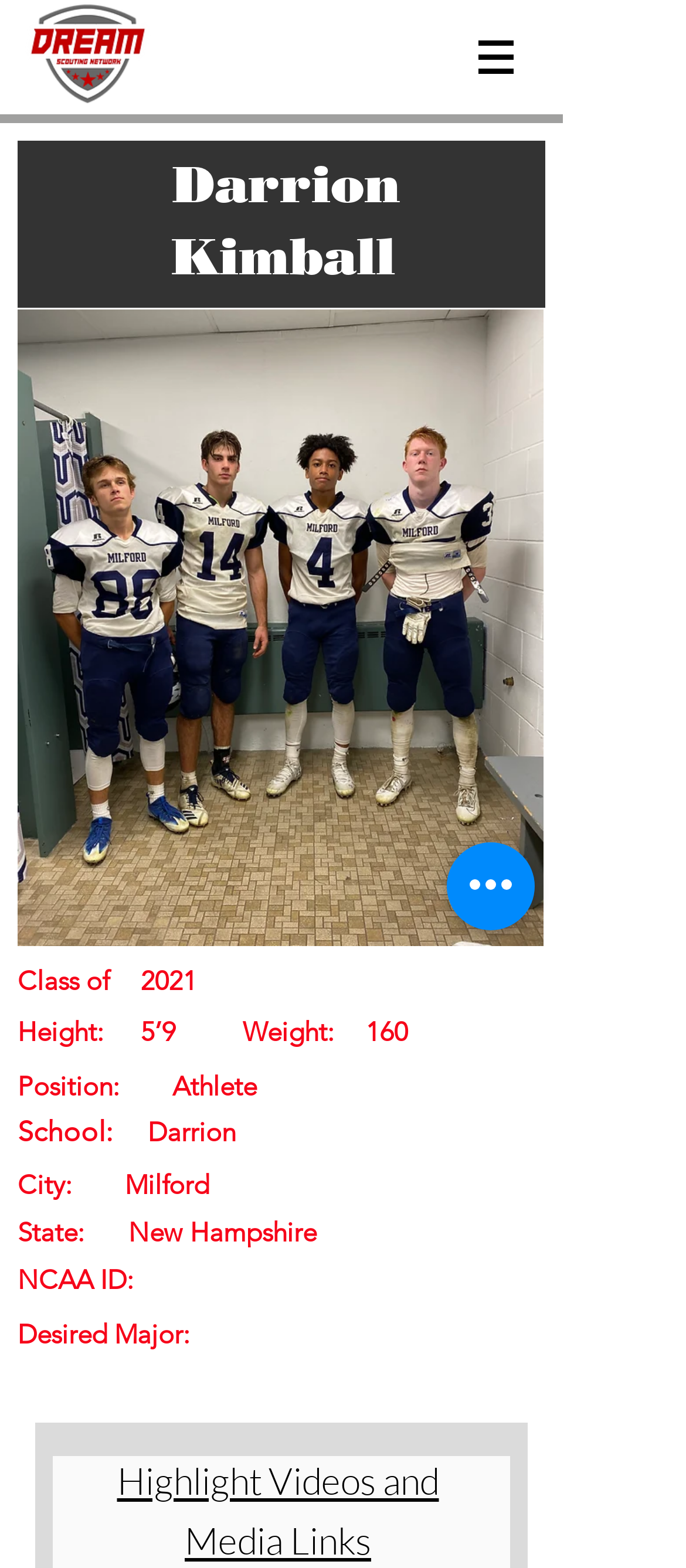What is the athlete's position?
Based on the image, answer the question with as much detail as possible.

The webpage has a heading 'Position:' followed by another heading 'Athlete', which indicates the position of the athlete.